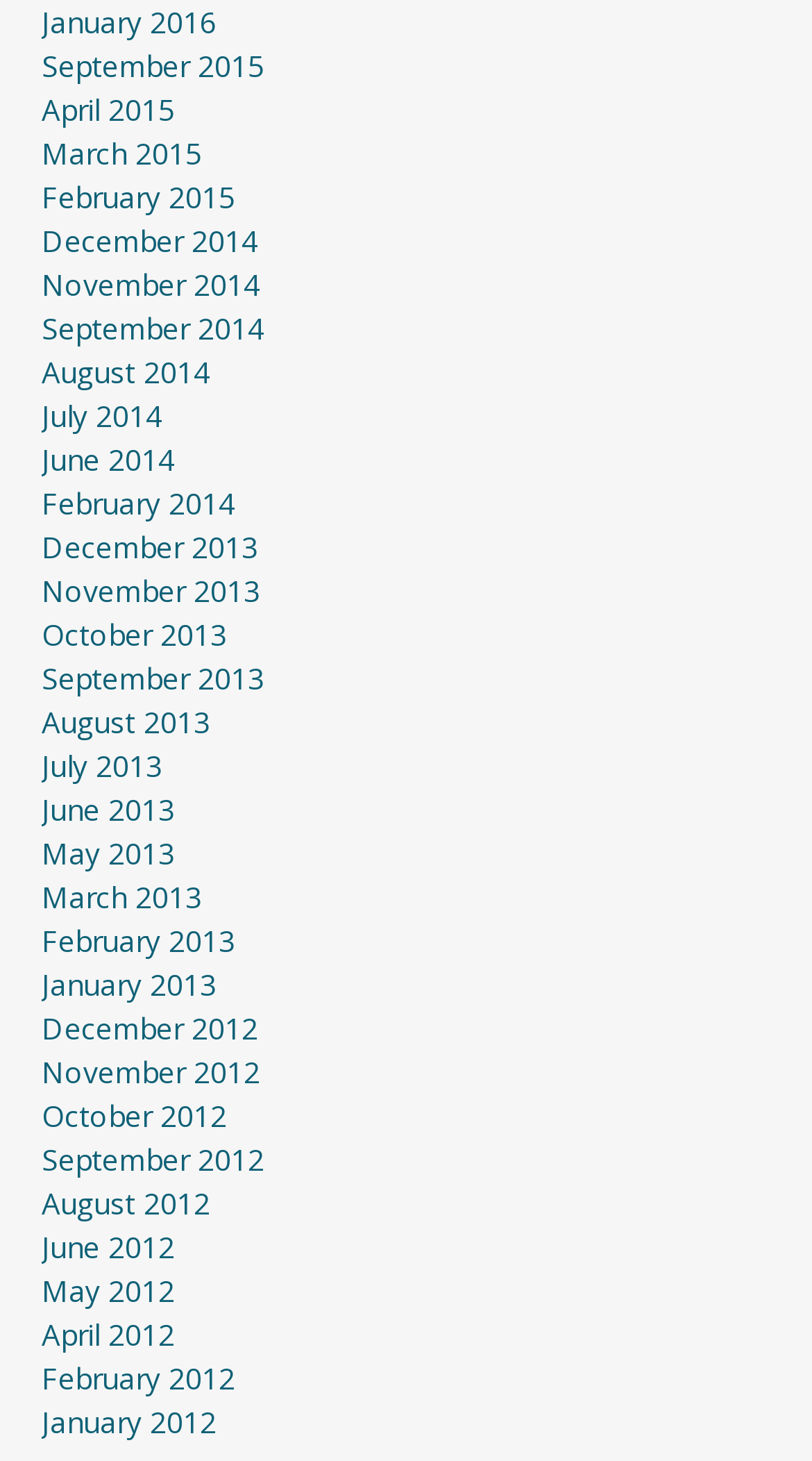Provide the bounding box coordinates for the area that should be clicked to complete the instruction: "view September 2015".

[0.051, 0.031, 0.326, 0.058]